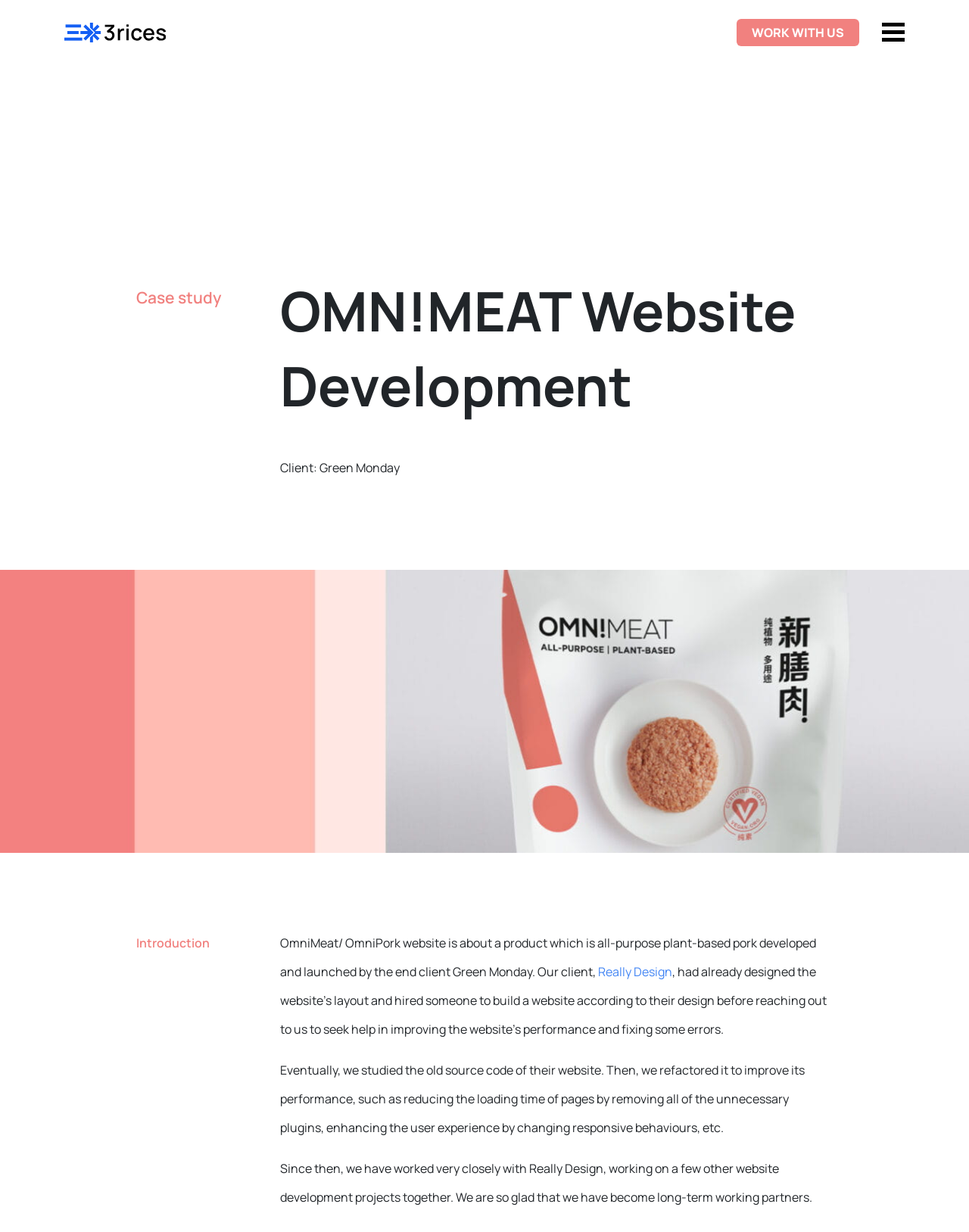Determine the bounding box for the described UI element: "parent_node: WORK WITH US".

[0.066, 0.018, 0.171, 0.034]